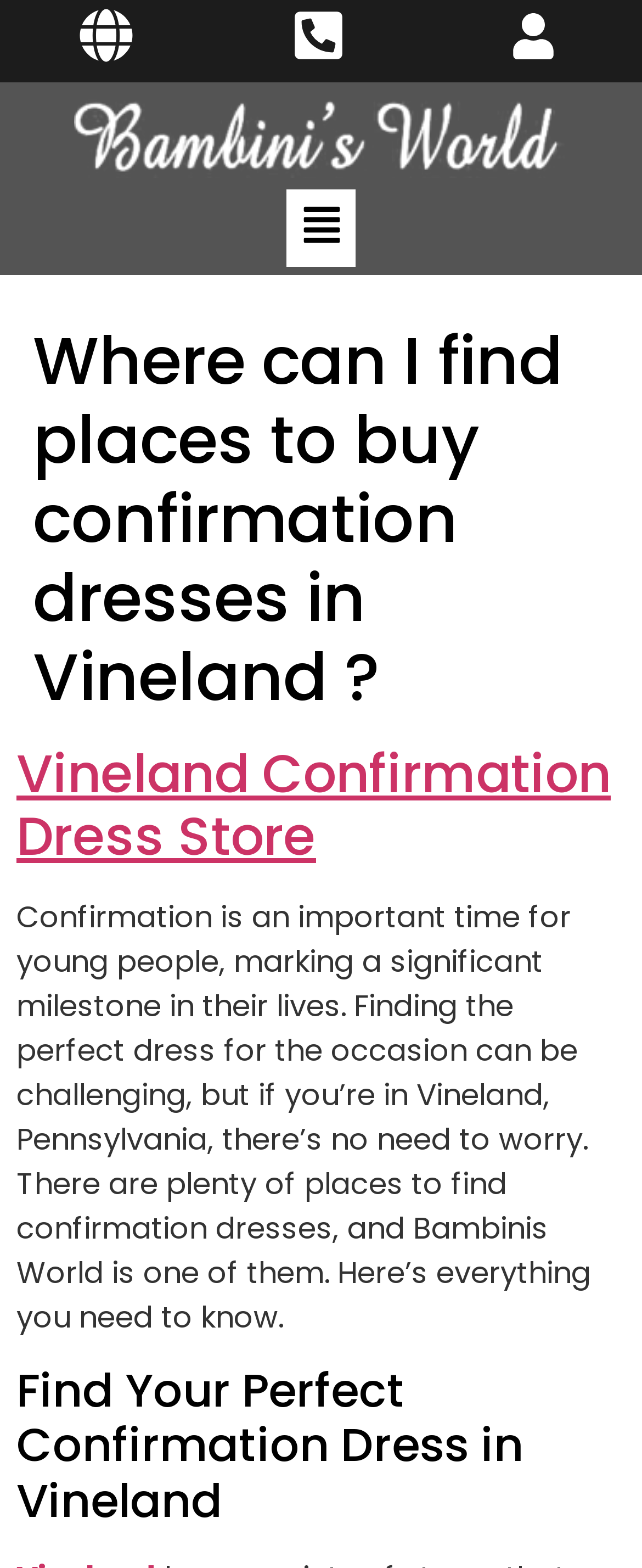Please find the bounding box for the following UI element description. Provide the coordinates in (top-left x, top-left y, bottom-right x, bottom-right y) format, with values between 0 and 1: Vineland Confirmation Dress Store

[0.026, 0.469, 0.951, 0.557]